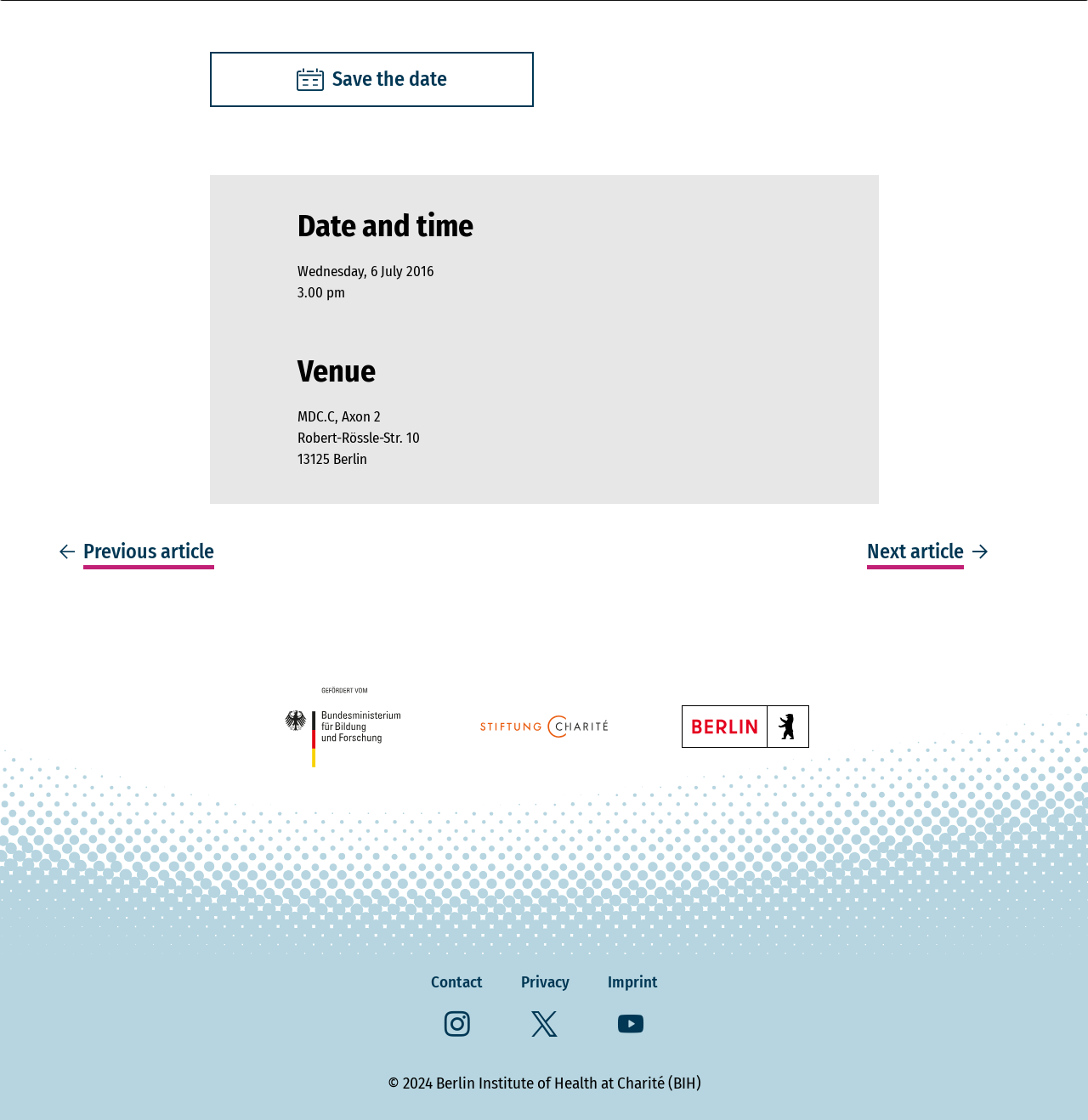Please find the bounding box coordinates of the section that needs to be clicked to achieve this instruction: "Save the date".

[0.193, 0.046, 0.49, 0.096]